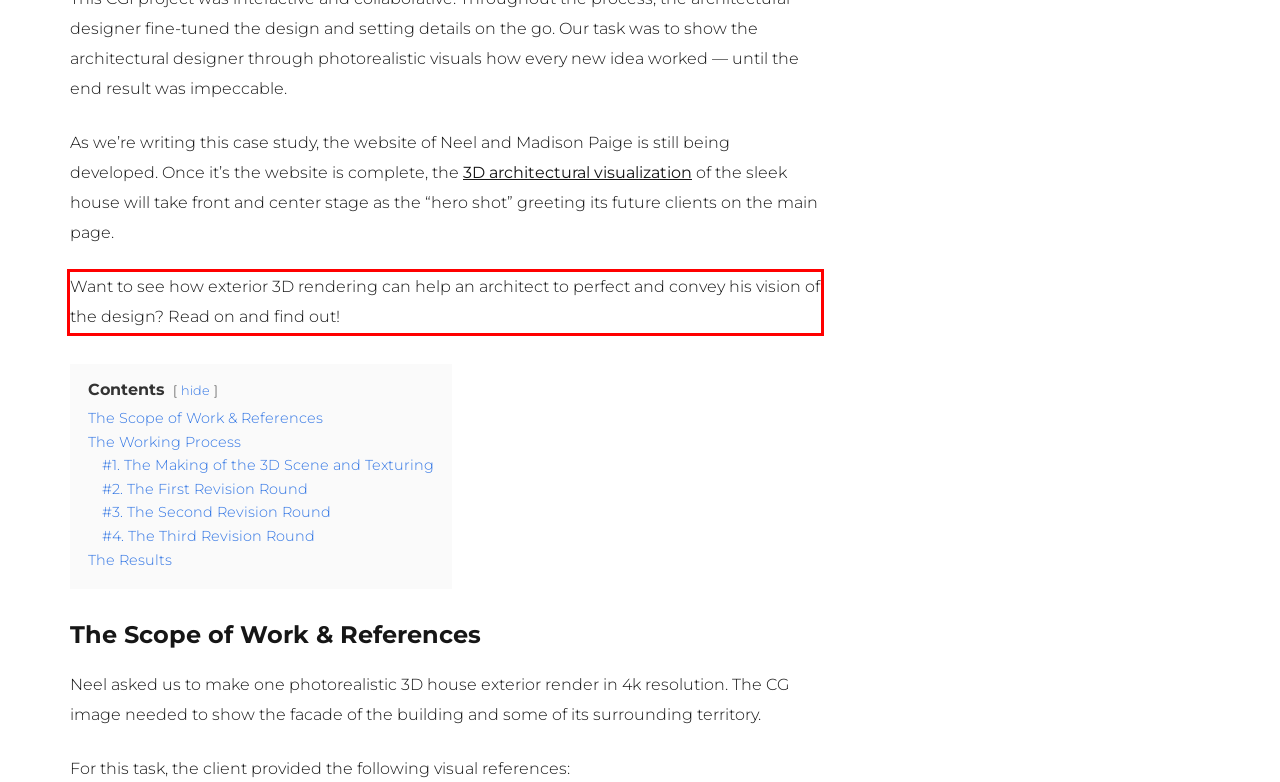Identify the text inside the red bounding box in the provided webpage screenshot and transcribe it.

Want to see how exterior 3D rendering can help an architect to perfect and convey his vision of the design? Read on and find out!